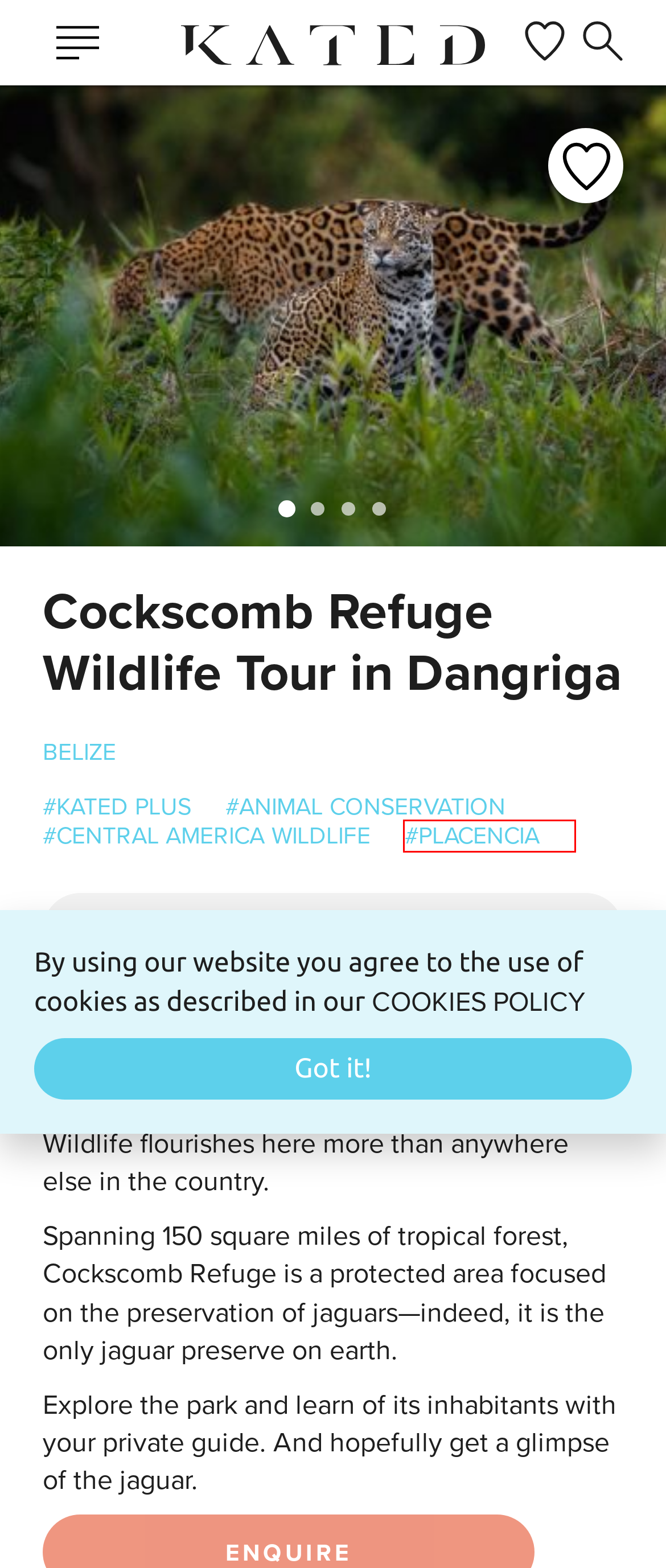You have a screenshot of a webpage with a red bounding box around a UI element. Determine which webpage description best matches the new webpage that results from clicking the element in the bounding box. Here are the candidates:
A. Placencia Archives - Kated
B. Birdwatching Cruise to Man-O-War Caye - Kated
C. Whale Shark Diving in Placencia - Kated
D. Animal Conservation Archives - Kated
E. Kated - Privacy Policy
F. Kated - Contact Us
G. Kated - Are You a Travel Designer?
H. El Quetzal Biotope Visit - Kated

A